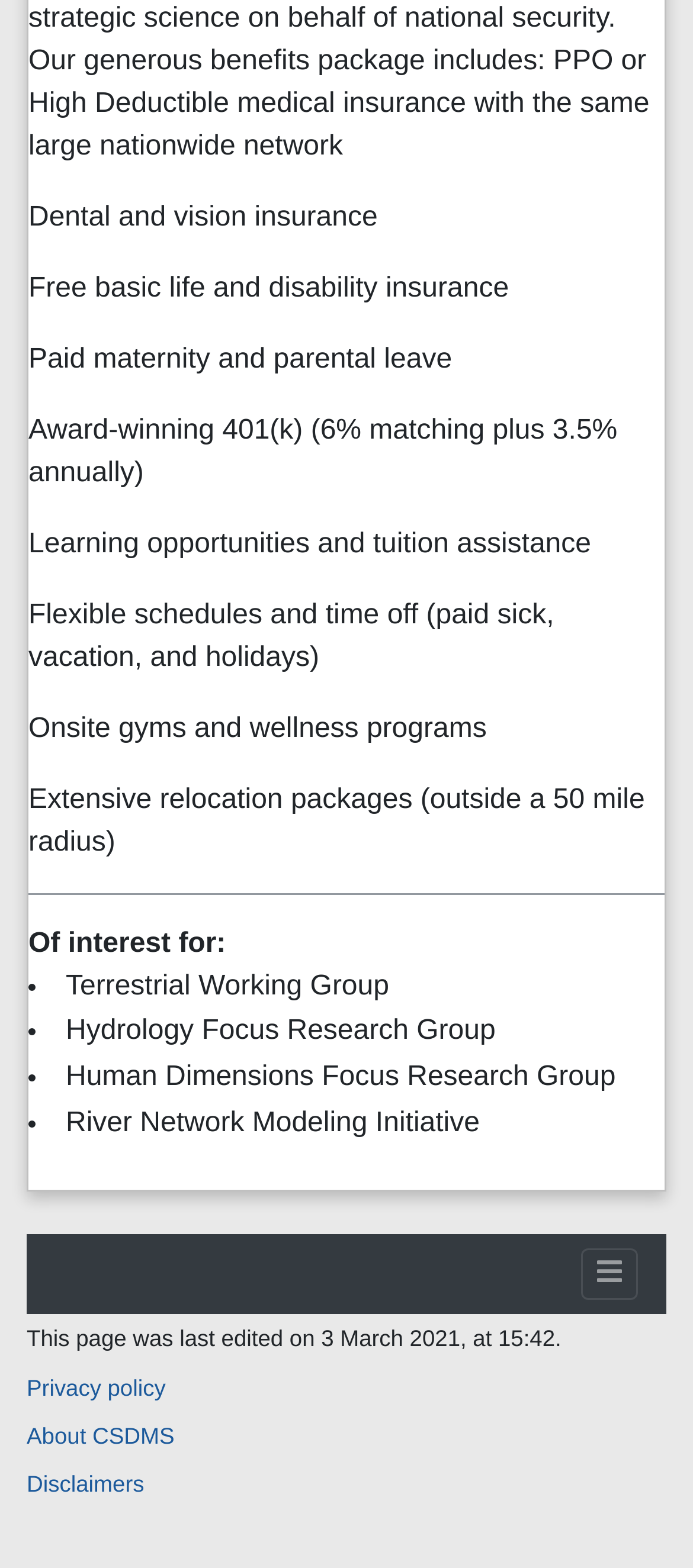What is the name of the organization powering the webpage?
Please give a detailed and elaborate answer to the question.

The webpage has a footer section that mentions 'Powered by Semantic MediaWiki', which suggests that the organization behind the webpage is using Semantic MediaWiki as a platform or tool.